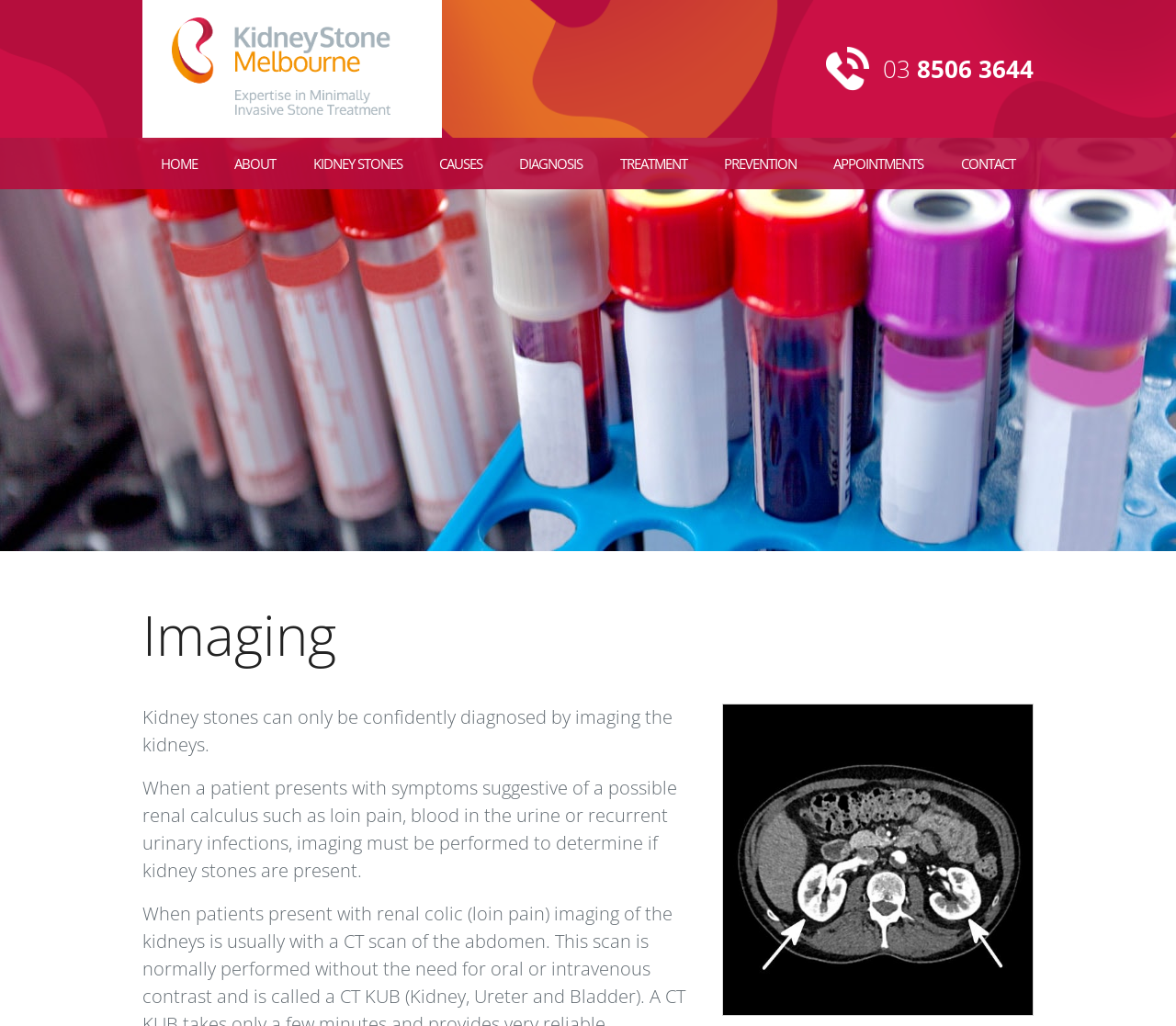Bounding box coordinates are specified in the format (top-left x, top-left y, bottom-right x, bottom-right y). All values are floating point numbers bounded between 0 and 1. Please provide the bounding box coordinate of the region this sentence describes: Home

[0.121, 0.134, 0.184, 0.184]